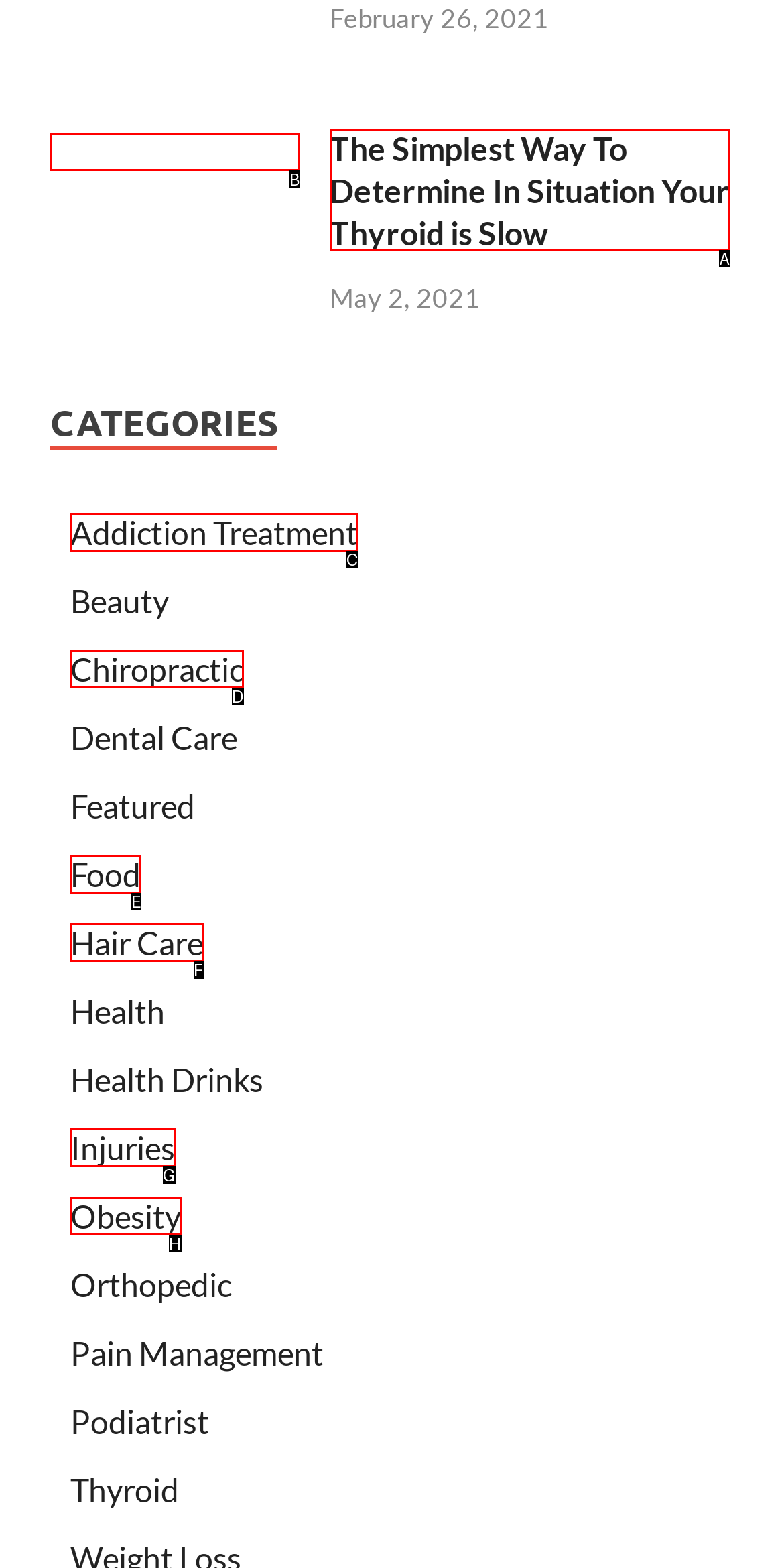Find the option you need to click to complete the following instruction: view the article about determining slow thyroid
Answer with the corresponding letter from the choices given directly.

B